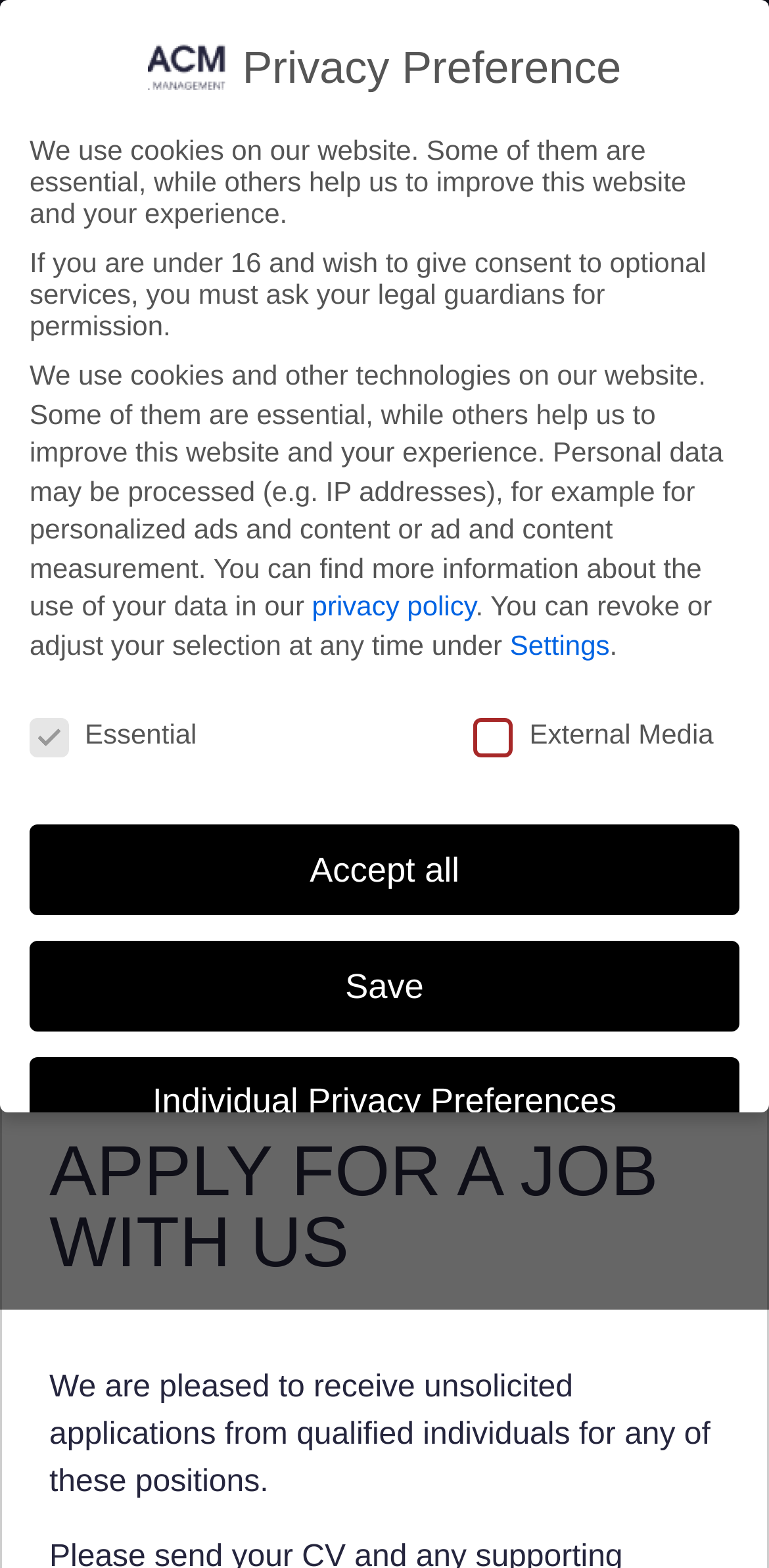Use a single word or phrase to respond to the question:
What are the two business groups of Allied Clinical Management GmbH?

ACM Research and ACM Recruiting